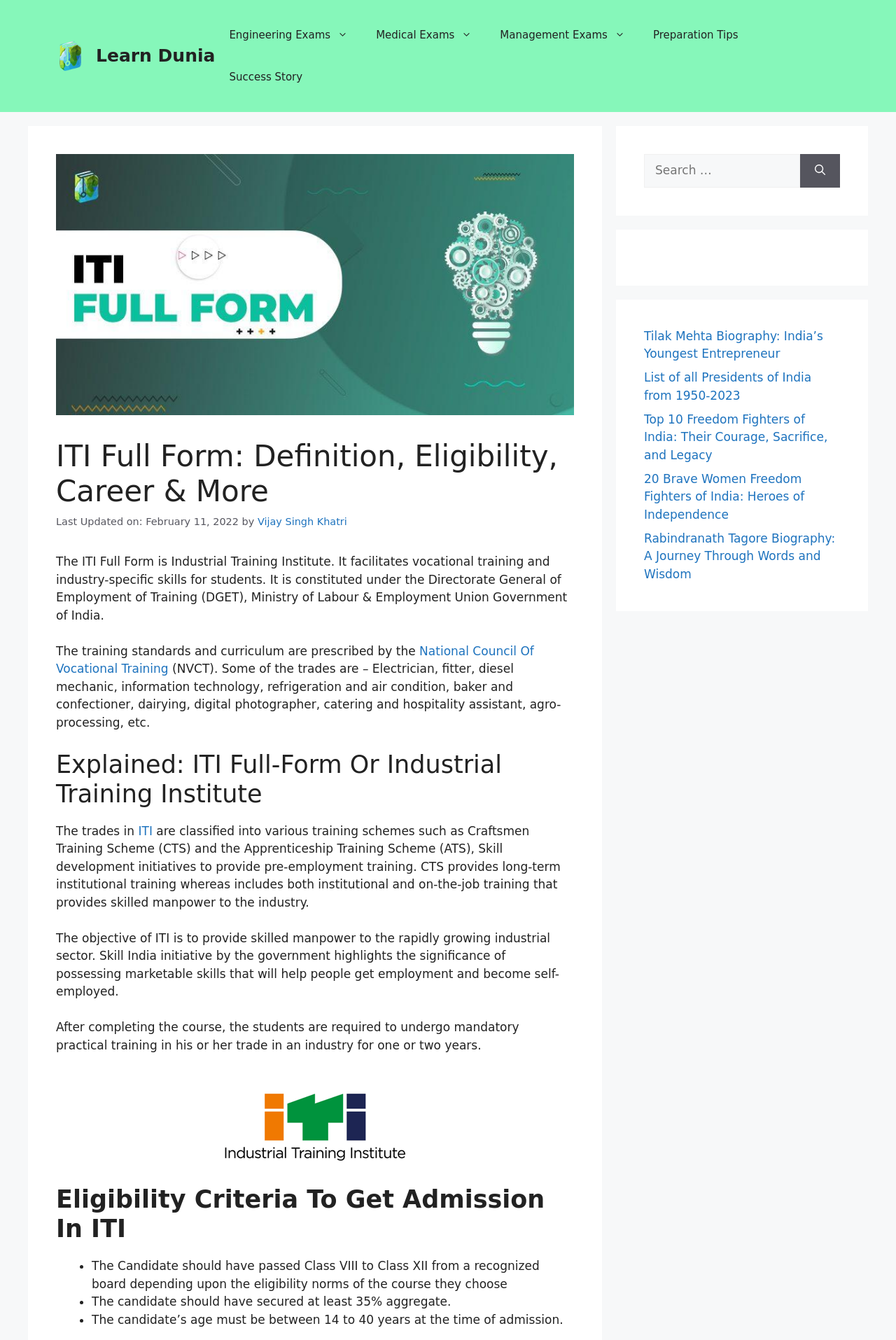Locate the bounding box coordinates of the clickable area to execute the instruction: "Click on the 'Vijay Singh Khatri' link". Provide the coordinates as four float numbers between 0 and 1, represented as [left, top, right, bottom].

[0.287, 0.385, 0.387, 0.393]